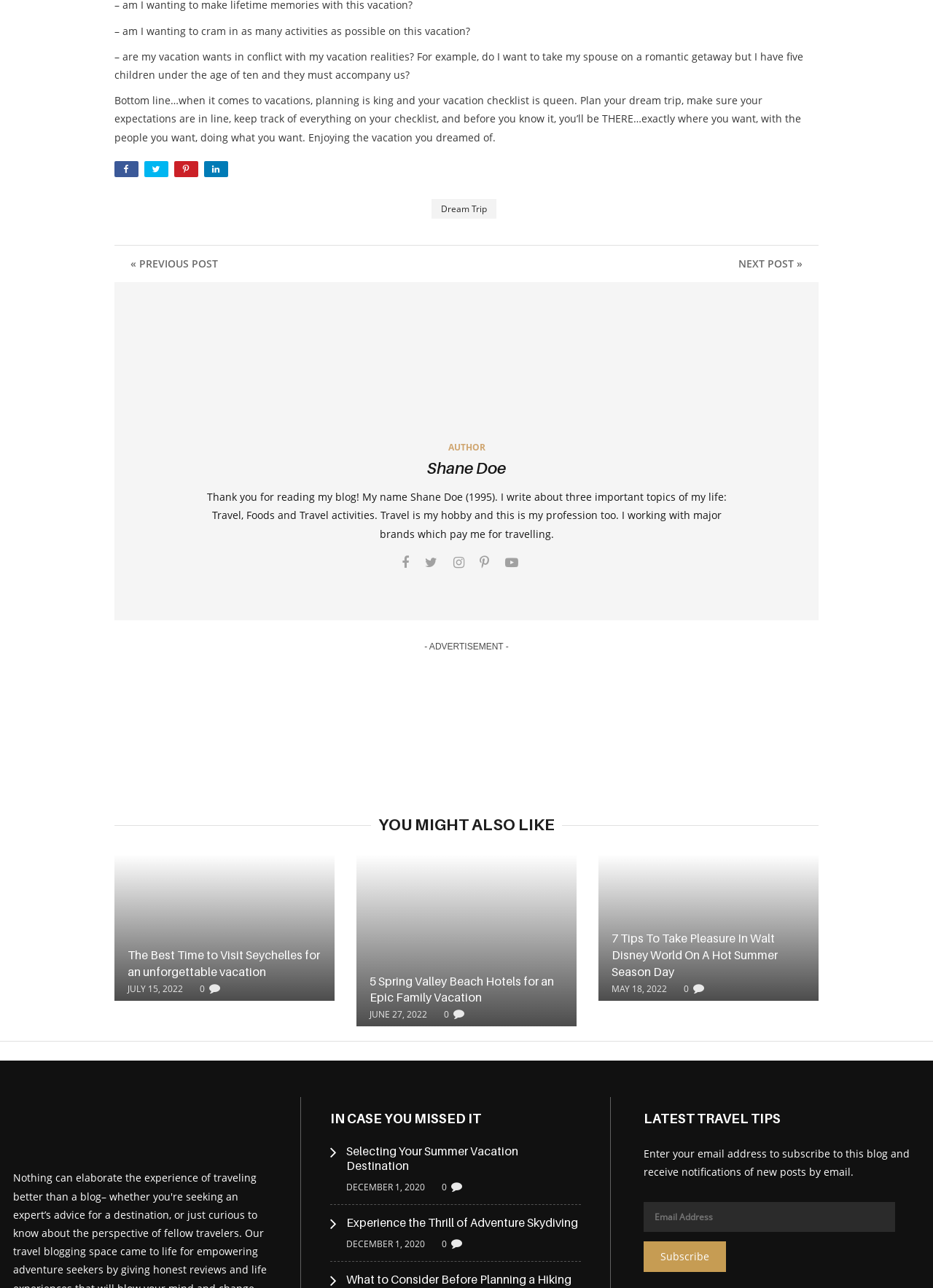Please identify the bounding box coordinates of the region to click in order to complete the given instruction: "Plan your dream trip". The coordinates should be four float numbers between 0 and 1, i.e., [left, top, right, bottom].

[0.462, 0.154, 0.532, 0.17]